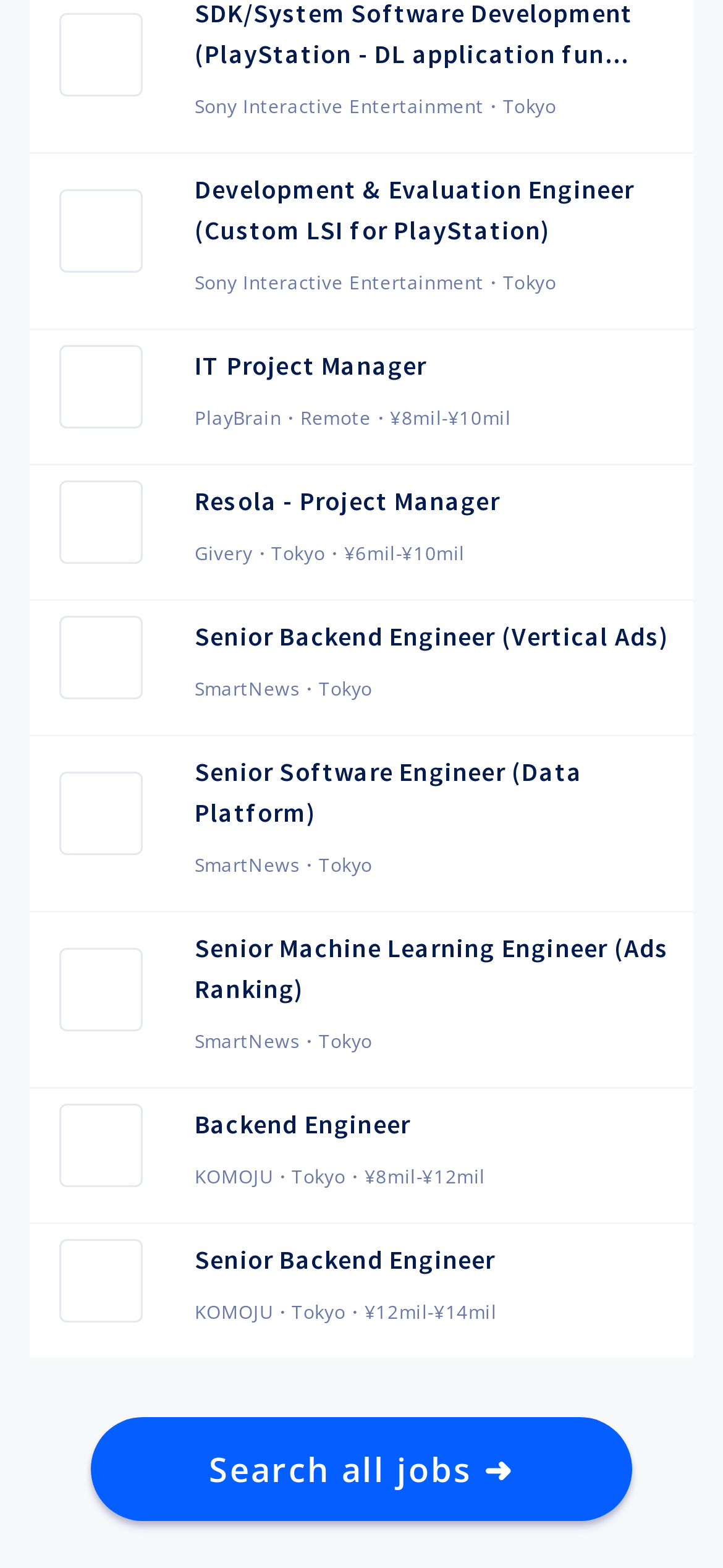Predict the bounding box coordinates for the UI element described as: "parent_node: IT Project Manager". The coordinates should be four float numbers between 0 and 1, presented as [left, top, right, bottom].

[0.041, 0.211, 0.959, 0.296]